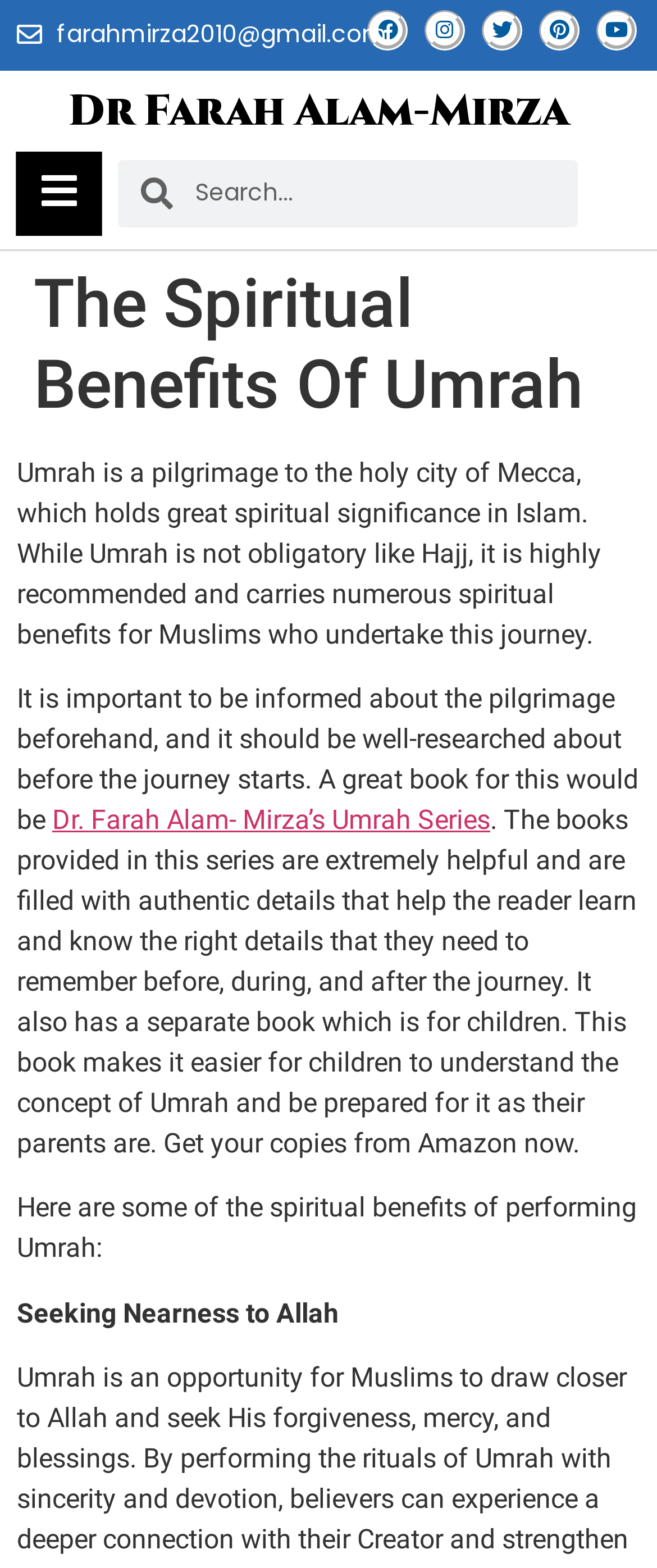Find the bounding box of the UI element described as: "Twitter". The bounding box coordinates should be given as four float values between 0 and 1, i.e., [left, top, right, bottom].

[0.734, 0.007, 0.796, 0.033]